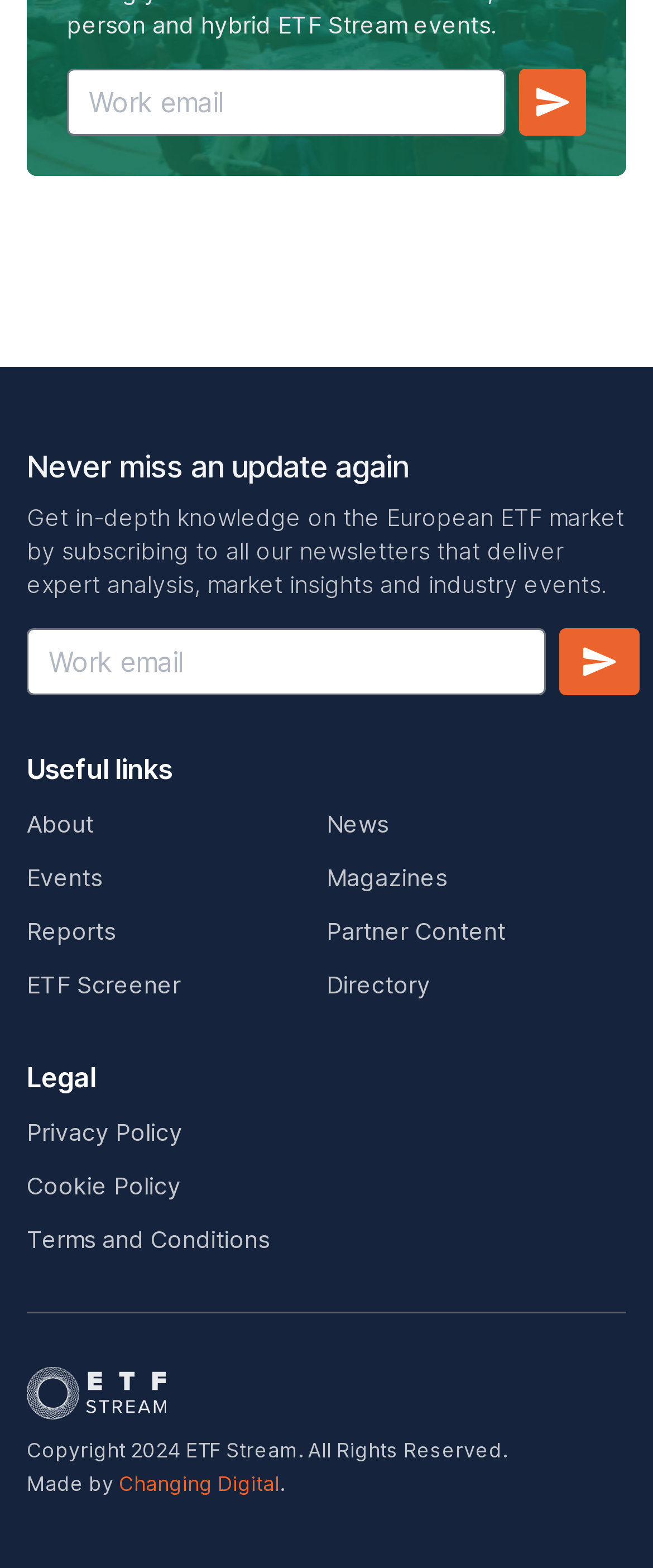What is the name of the company that made the website?
Please provide a detailed and thorough answer to the question.

The company that made the website is mentioned in the StaticText element with the text 'Made by' followed by a link to 'Changing Digital', which is located at the bottom of the webpage.